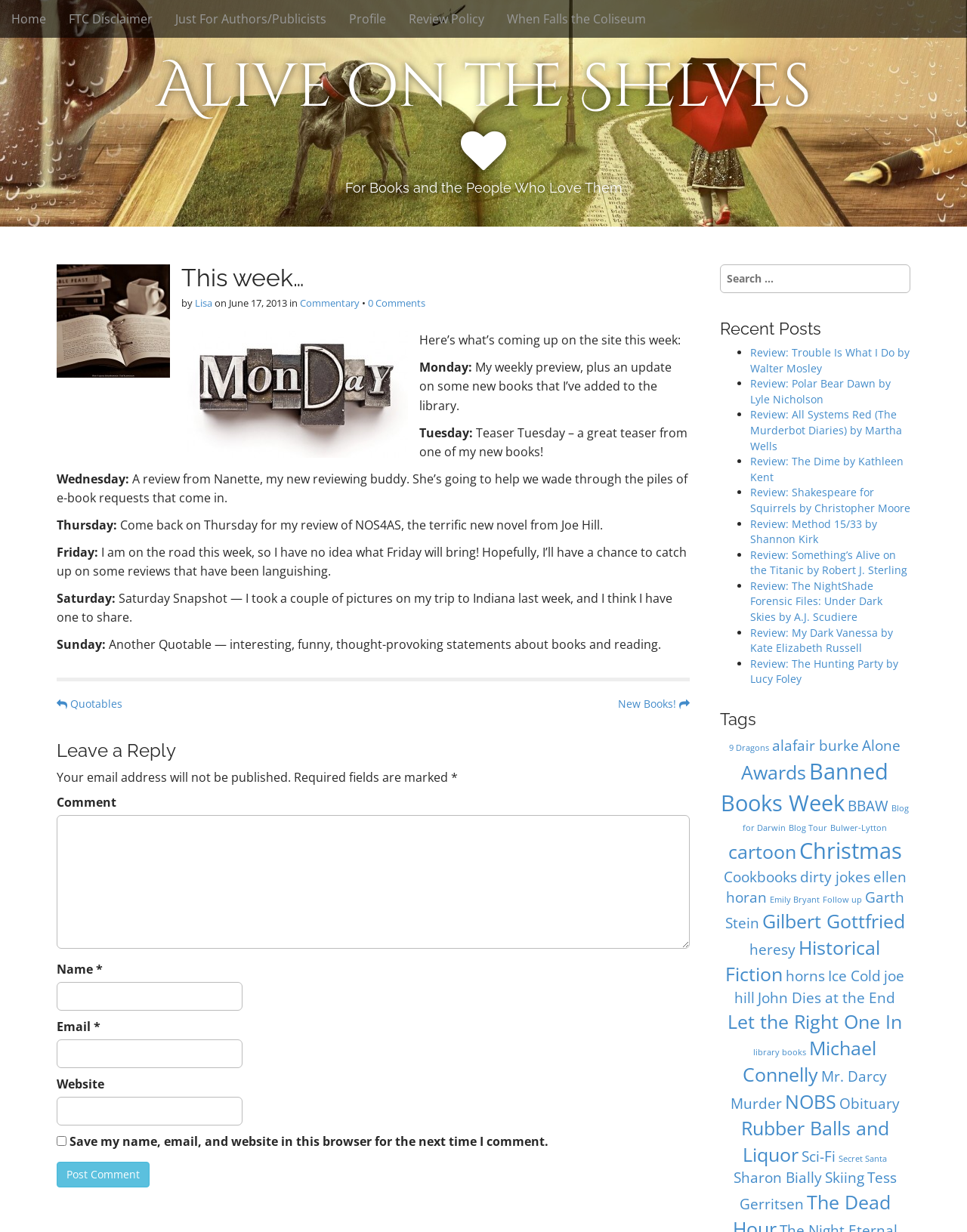Please identify the bounding box coordinates of the element that needs to be clicked to perform the following instruction: "Click on the 'Home' link".

[0.0, 0.0, 0.059, 0.031]